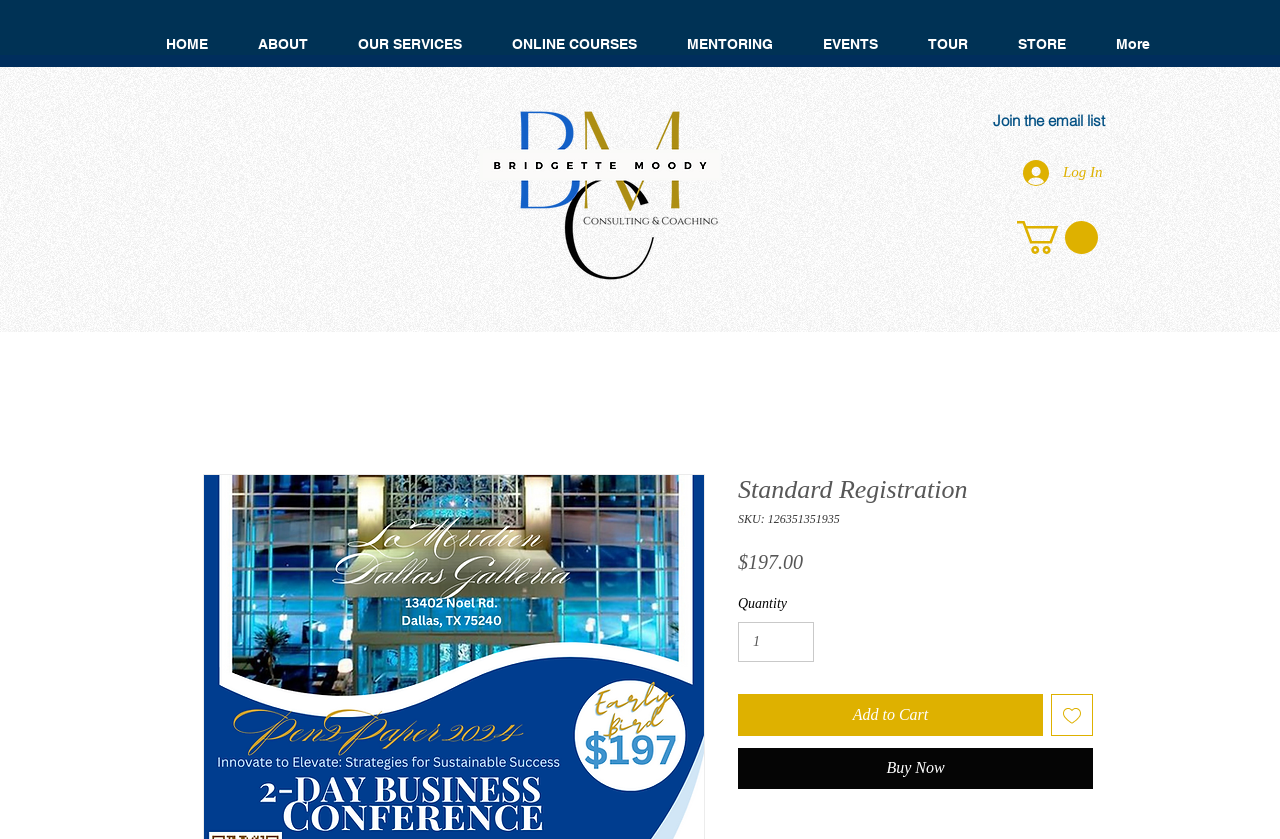Can you look at the image and give a comprehensive answer to the question:
What is the price of the Standard Registration?

I found the price of the Standard Registration by looking at the element with the text 'Price' and its adjacent element with the text '$197.00'.